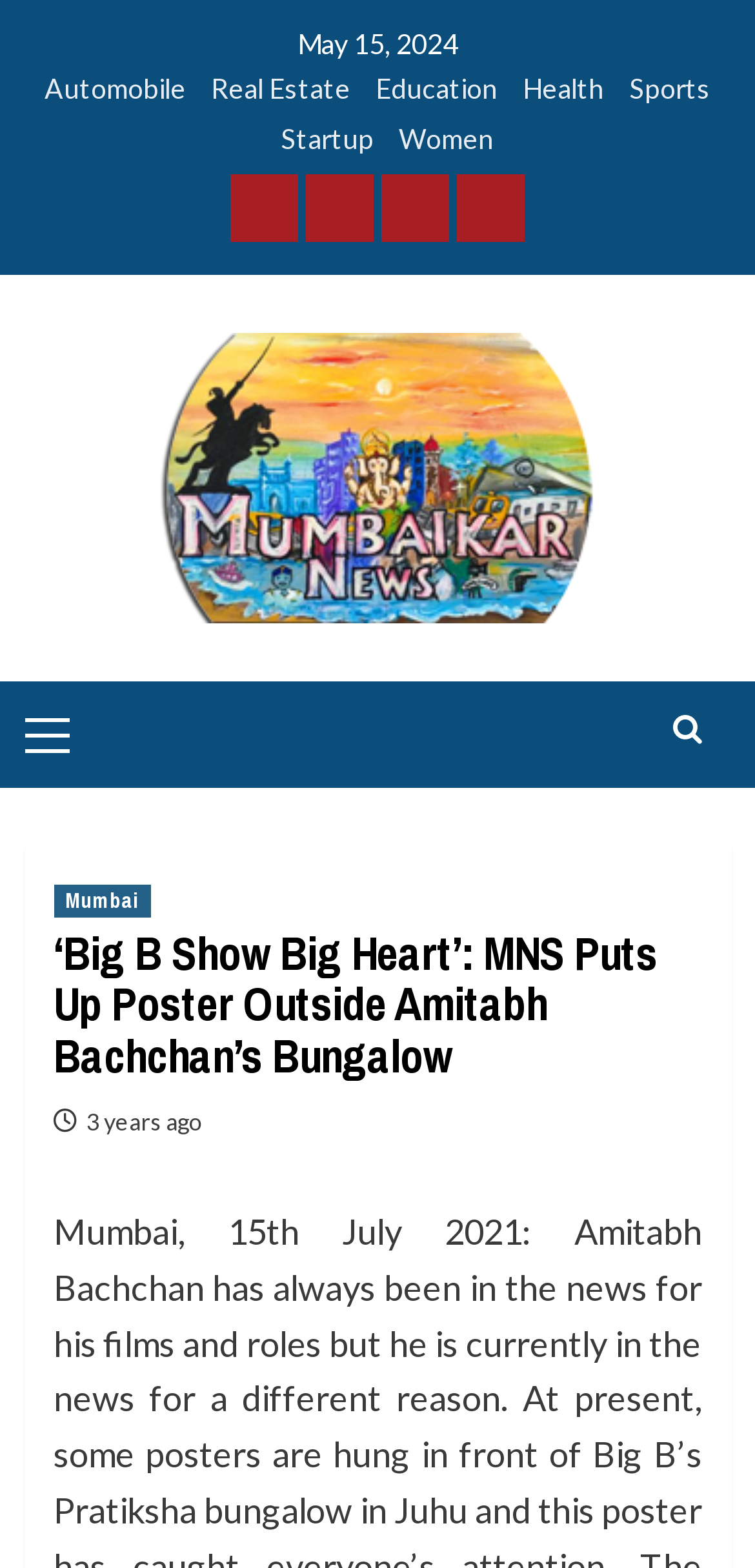Can you find the bounding box coordinates for the element to click on to achieve the instruction: "Read the news about Mumbai"?

[0.071, 0.564, 0.199, 0.585]